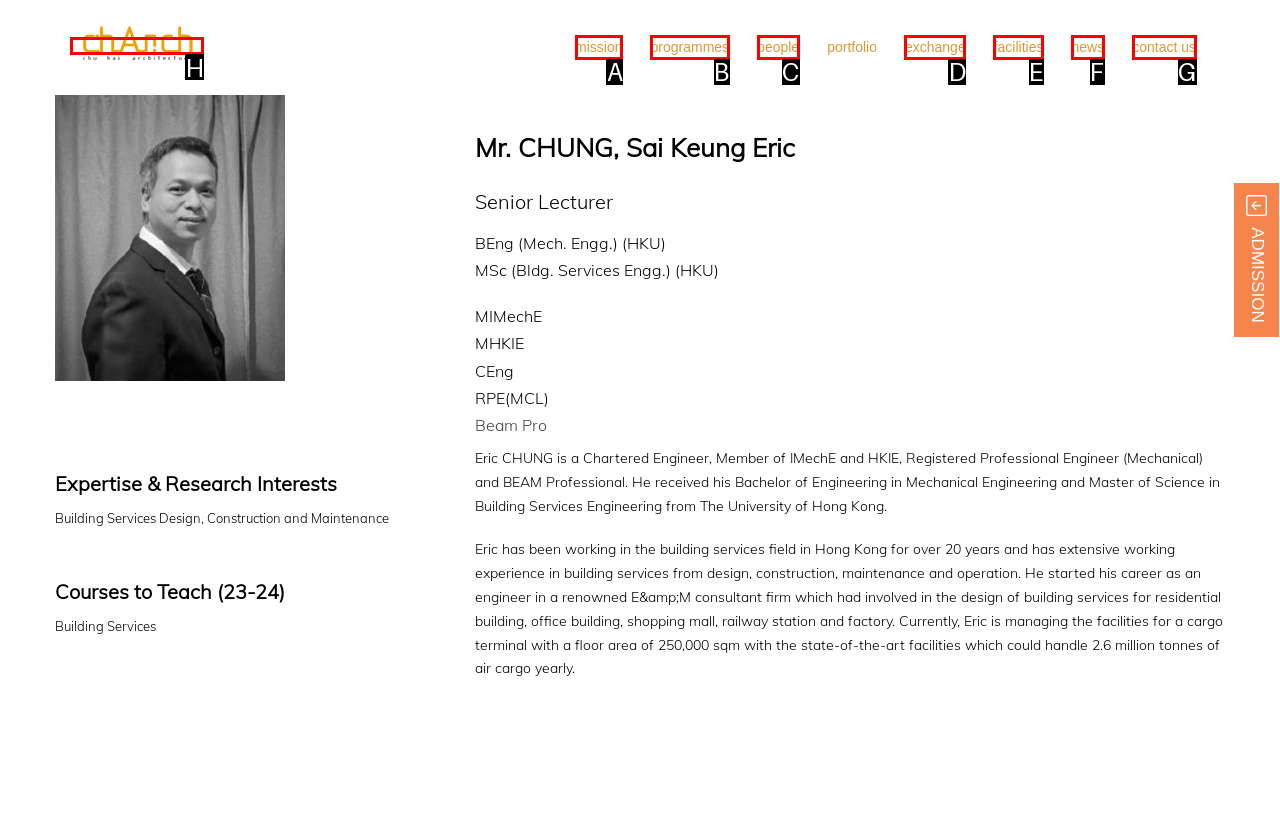Decide which letter you need to select to fulfill the task: visit chu hai architecture website
Answer with the letter that matches the correct option directly.

H